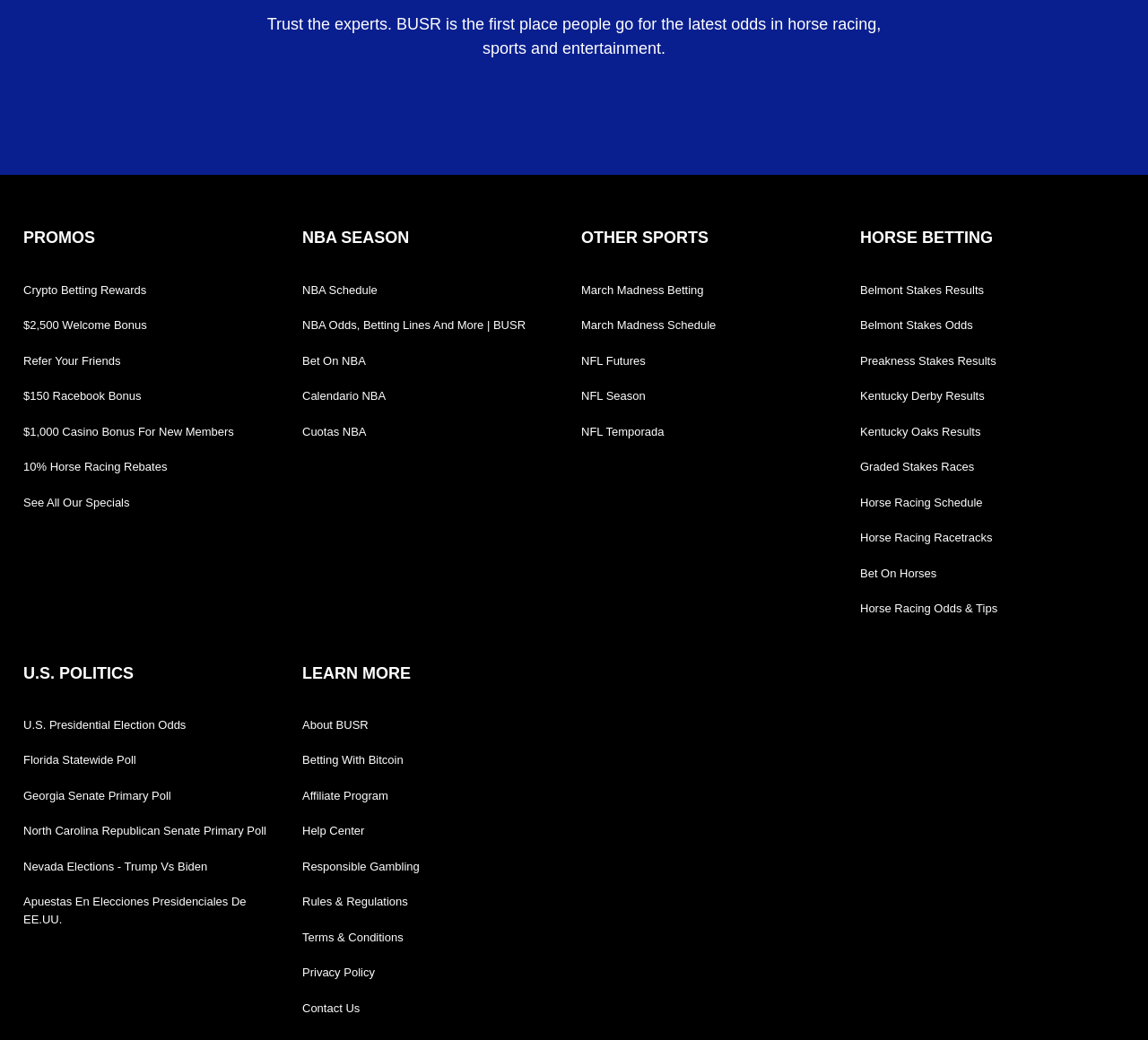Reply to the question with a single word or phrase:
What is the bonus amount for new casino members?

$1,000